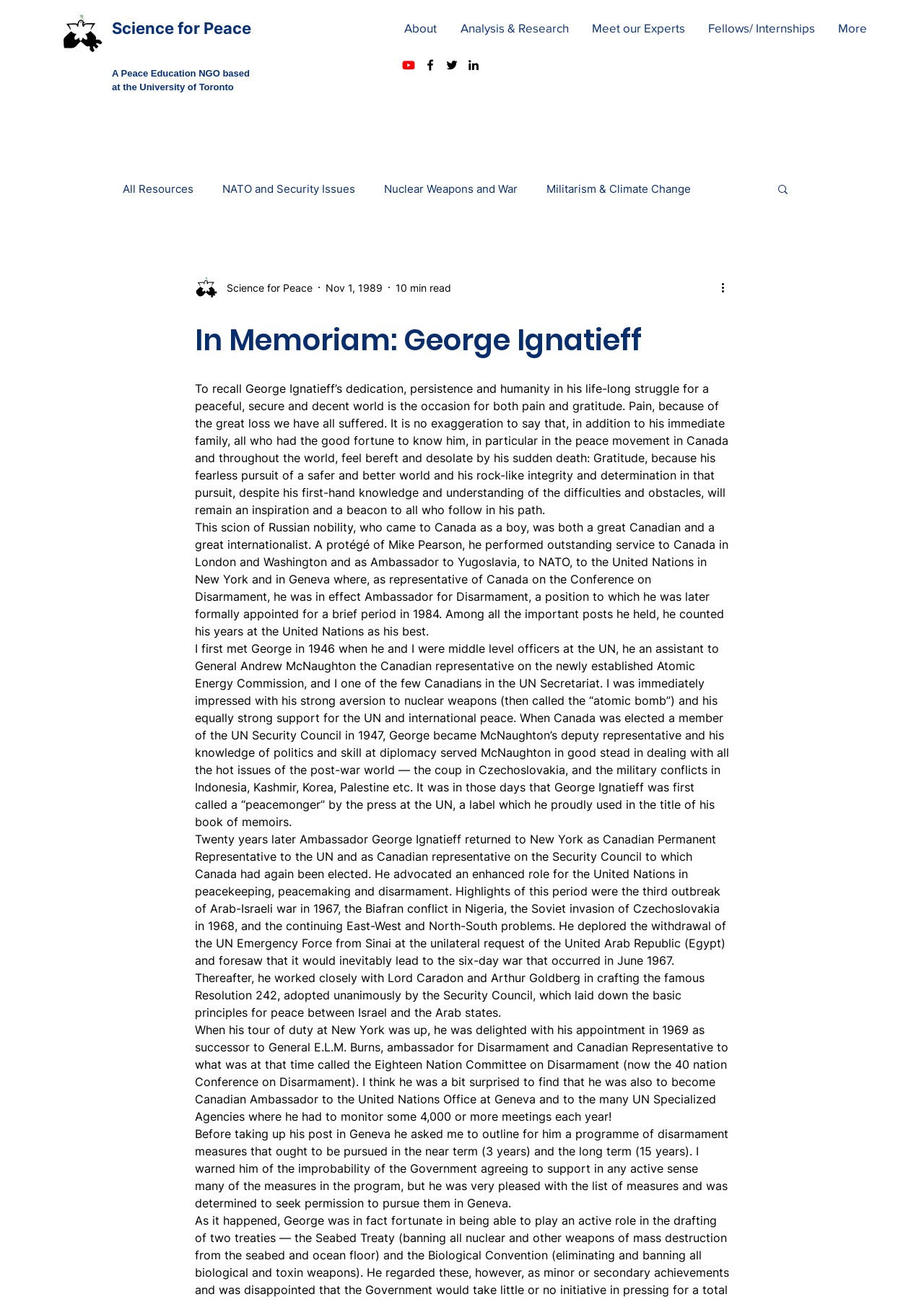What is the occasion for both pain and gratitude?
Based on the visual, give a brief answer using one word or a short phrase.

George Ignatieff's life-long struggle